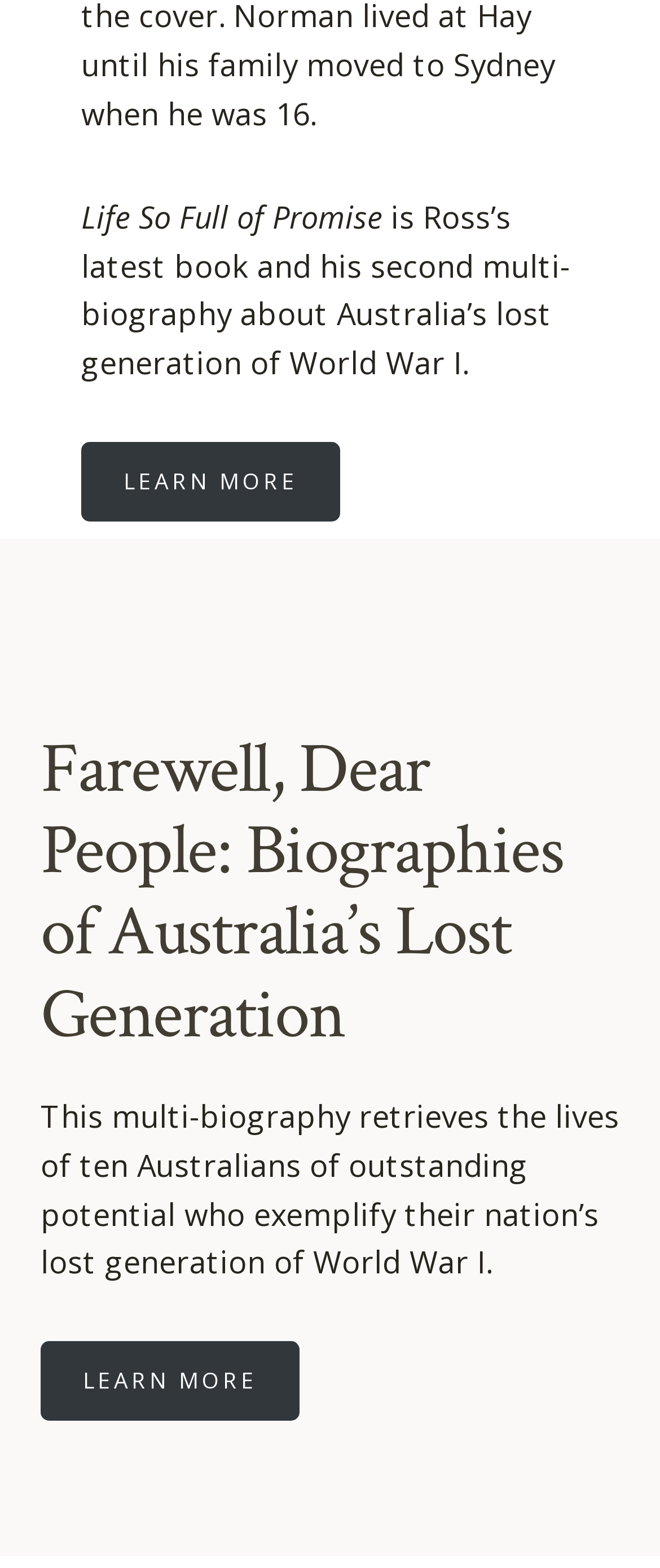What is the topic of the biographies mentioned on this webpage?
Look at the image and respond with a one-word or short-phrase answer.

Australia's lost generation of World War I